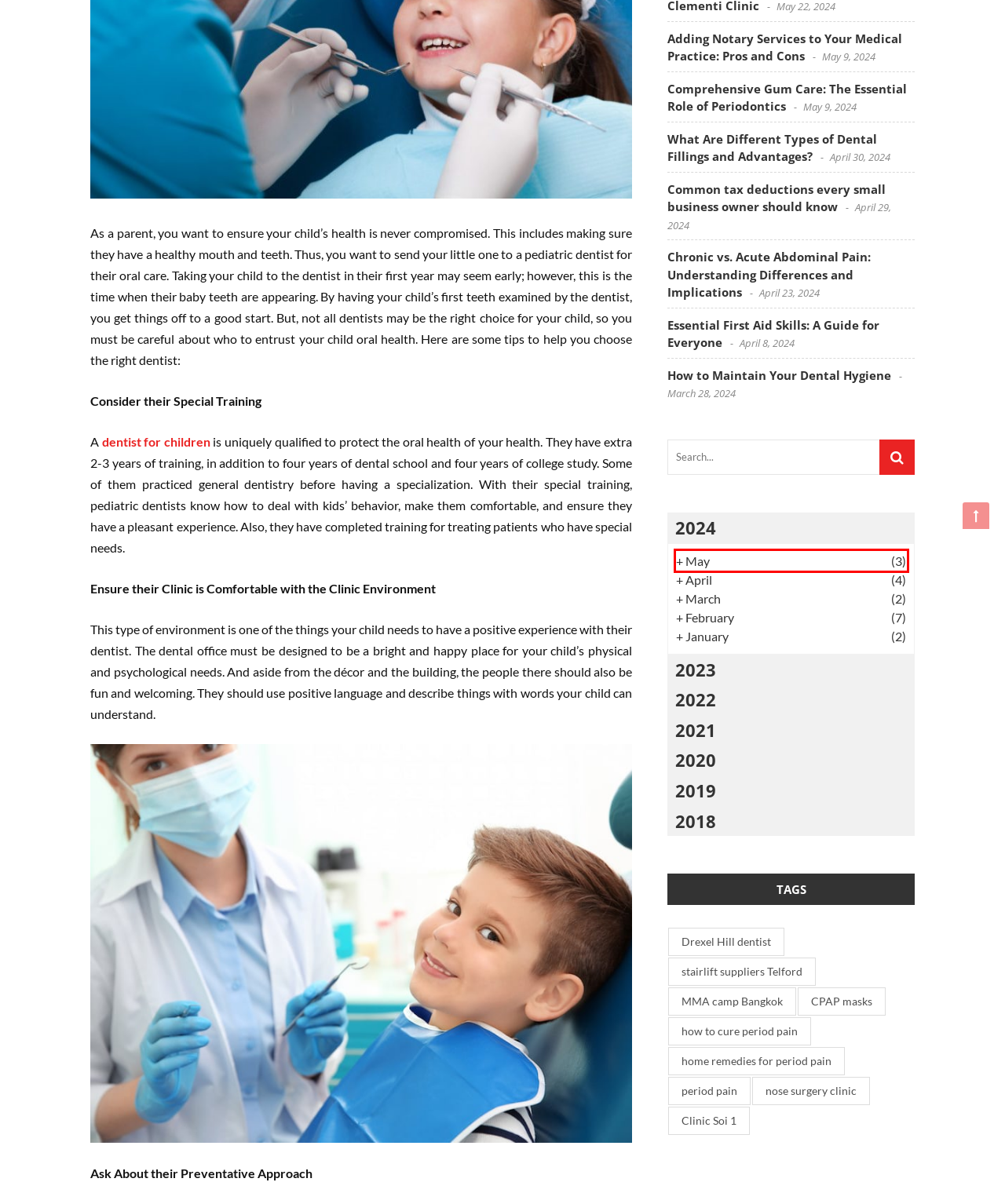Observe the provided screenshot of a webpage that has a red rectangle bounding box. Determine the webpage description that best matches the new webpage after clicking the element inside the red bounding box. Here are the candidates:
A. how to cure period pain - A Healthy Click - Health in your pocket
B. January, 2024 - A Healthy Click - Health in your pocket
C. home remedies for period pain - A Healthy Click - Health in your pocket
D. How to Maintain Your Dental Hygiene - A Healthy Click - Health in your pocket
E. March, 2024 - A Healthy Click - Health in your pocket
F. stairlift suppliers Telford - A Healthy Click - Health in your pocket
G. February, 2024 - A Healthy Click - Health in your pocket
H. May, 2024 - A Healthy Click - Health in your pocket

H